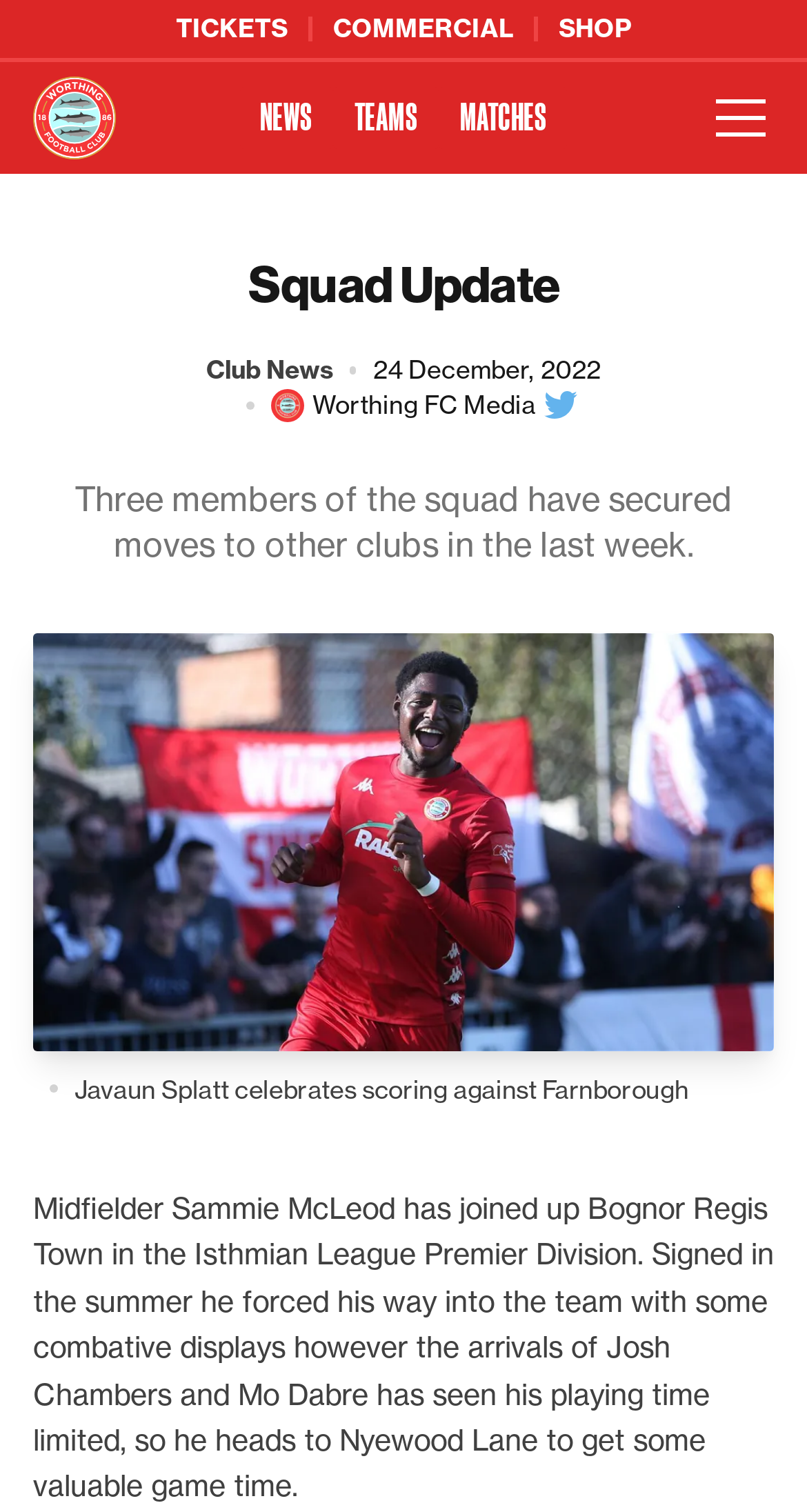Please locate the bounding box coordinates for the element that should be clicked to achieve the following instruction: "Read the Privacy Policy". Ensure the coordinates are given as four float numbers between 0 and 1, i.e., [left, top, right, bottom].

None